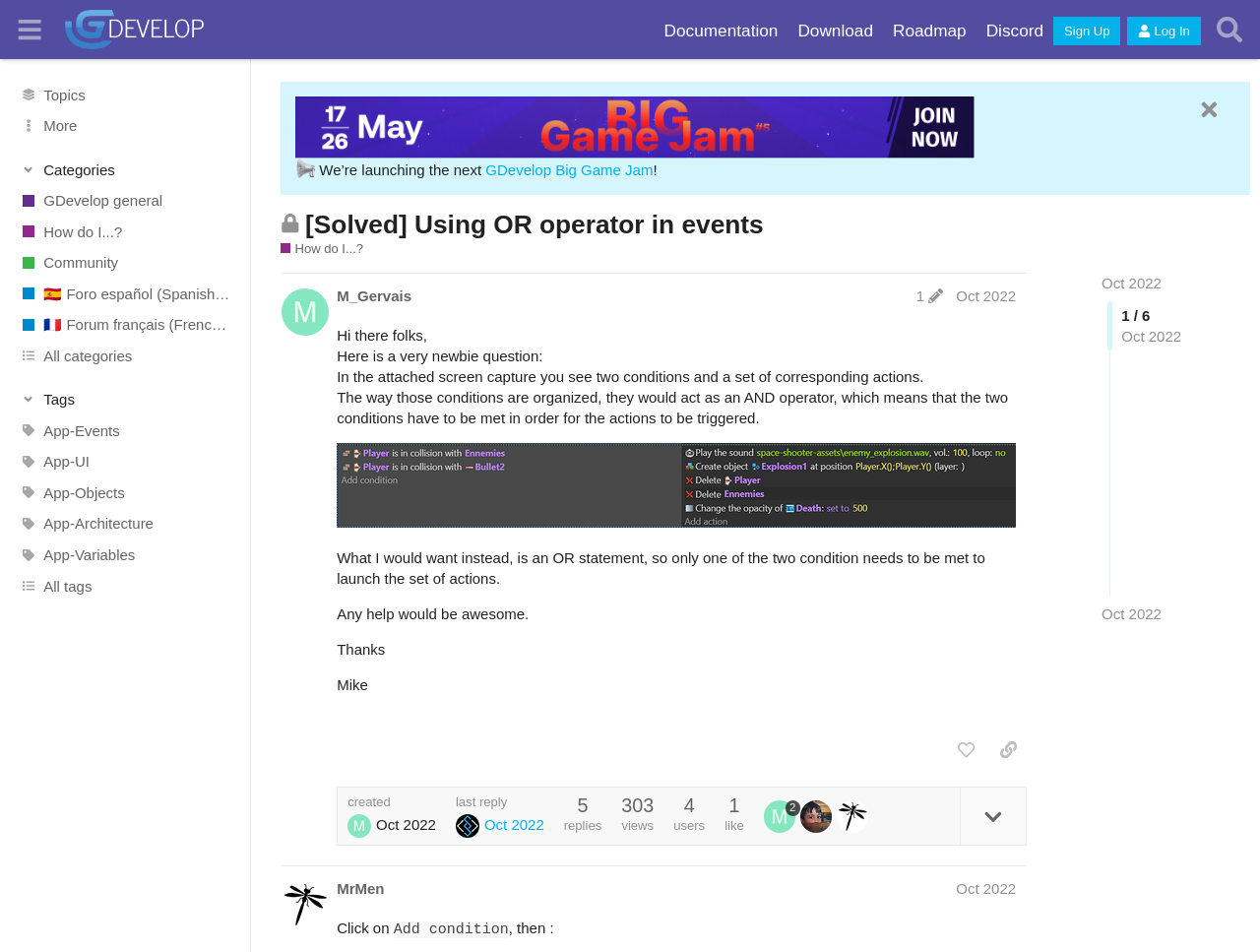Identify the bounding box coordinates for the UI element described by the following text: "GDevelop Big Game Jam". Provide the coordinates as four float numbers between 0 and 1, in the format [left, top, right, bottom].

[0.385, 0.169, 0.518, 0.187]